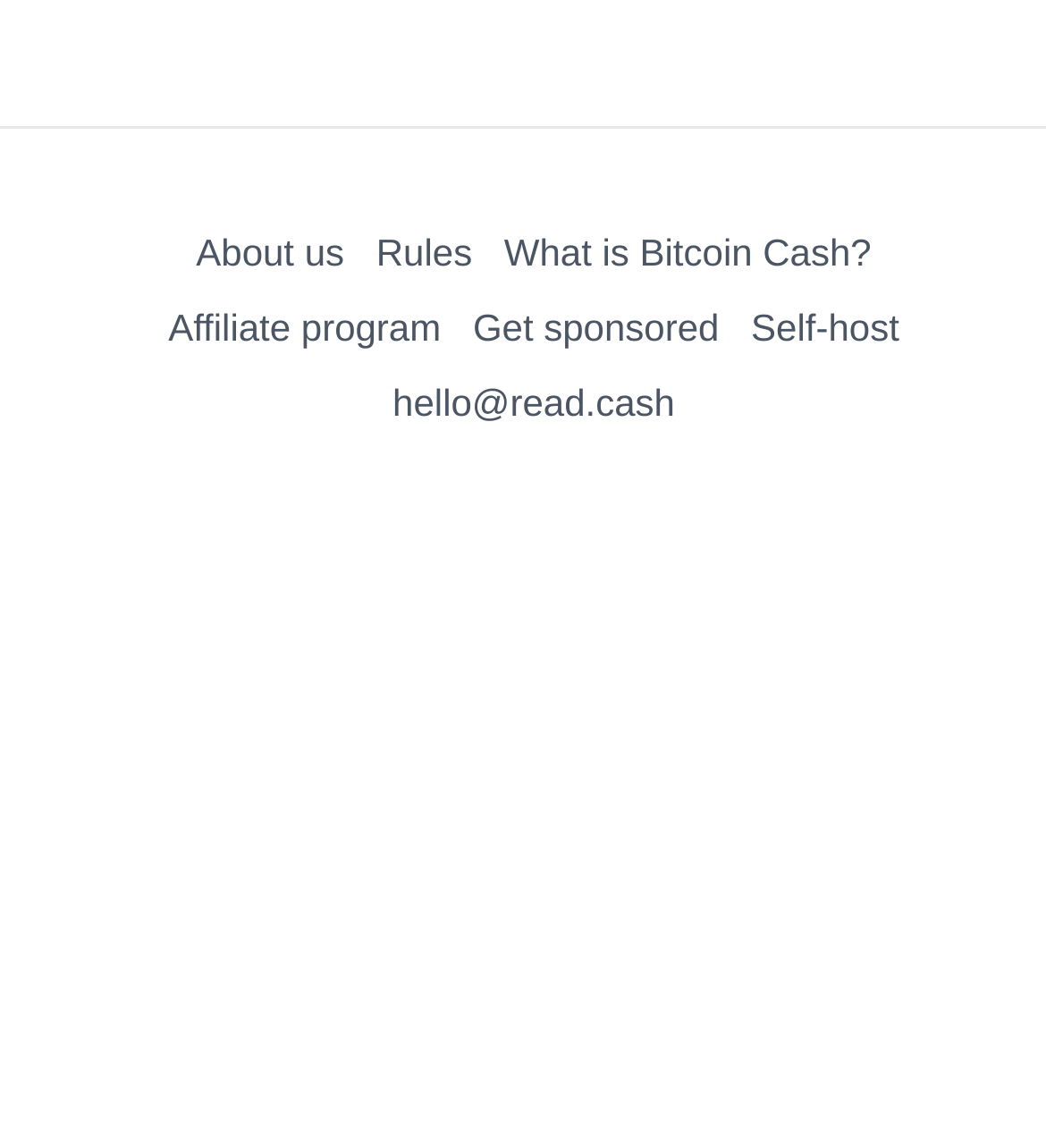Identify the bounding box coordinates of the area that should be clicked in order to complete the given instruction: "Contact via email". The bounding box coordinates should be four float numbers between 0 and 1, i.e., [left, top, right, bottom].

[0.375, 0.331, 0.645, 0.368]